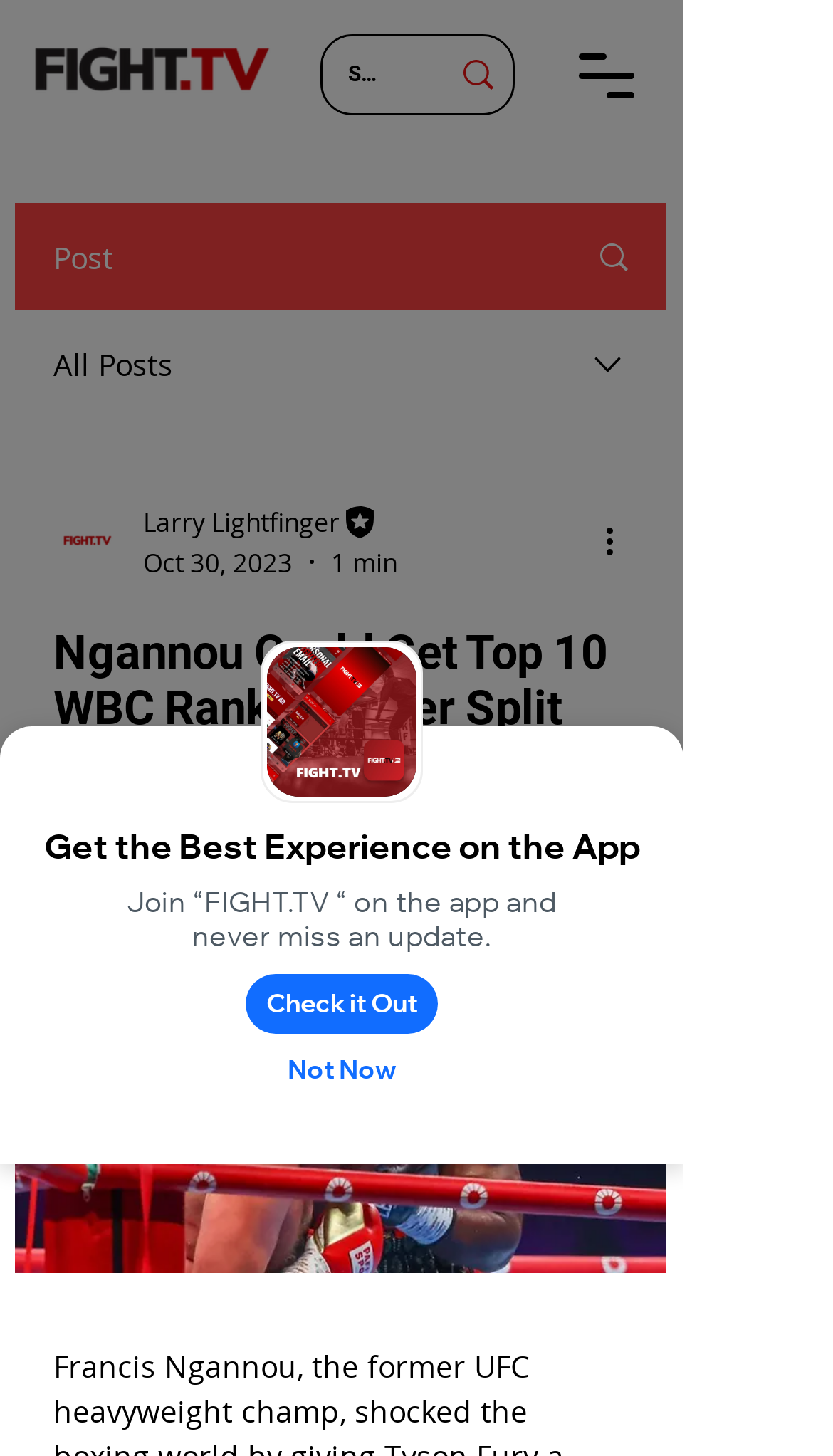Please determine the bounding box coordinates for the element that should be clicked to follow these instructions: "Check it out".

[0.295, 0.669, 0.525, 0.71]